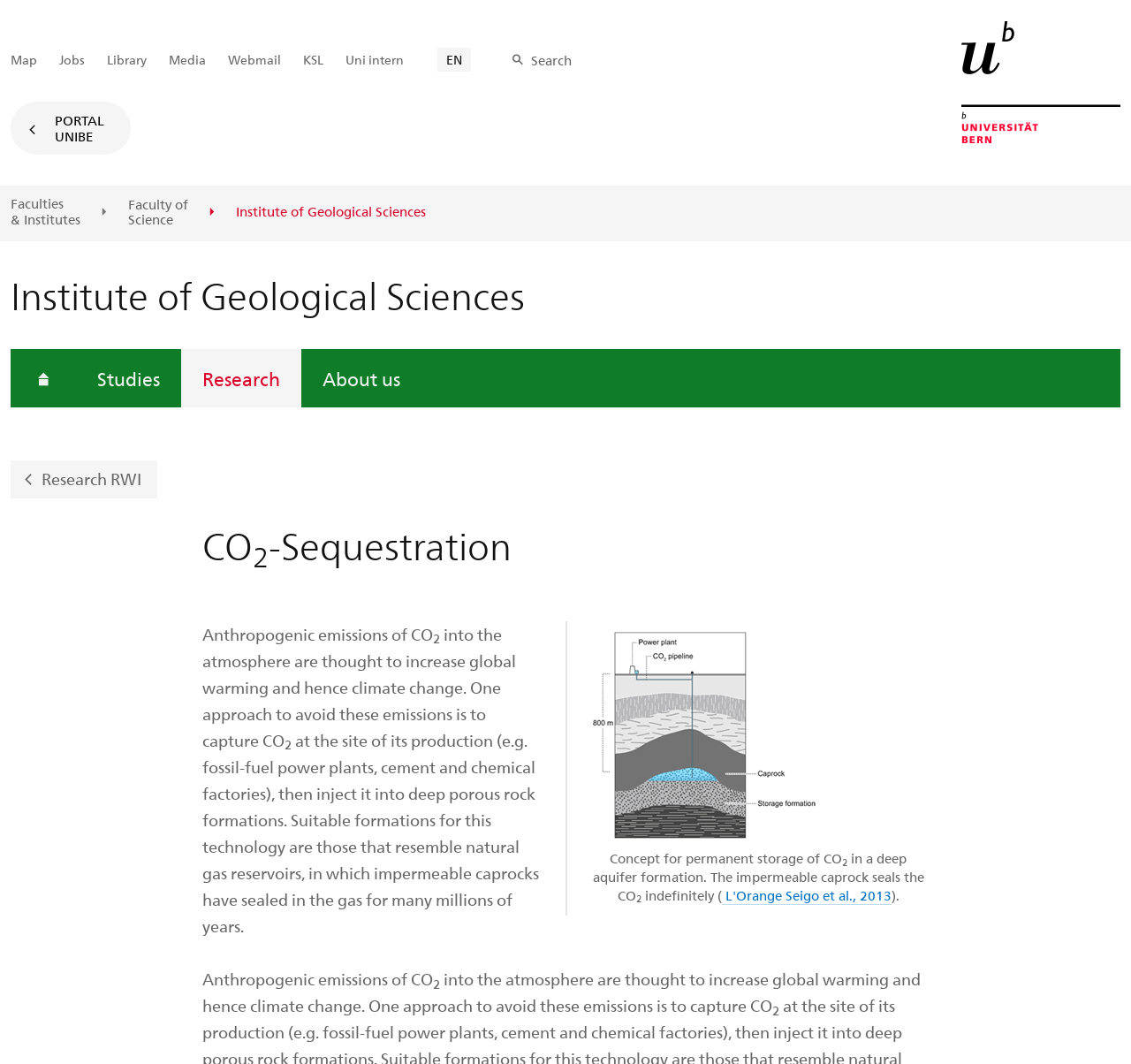Please identify the bounding box coordinates for the region that you need to click to follow this instruction: "view the concept for permanent storage of CO2".

[0.52, 0.59, 0.821, 0.854]